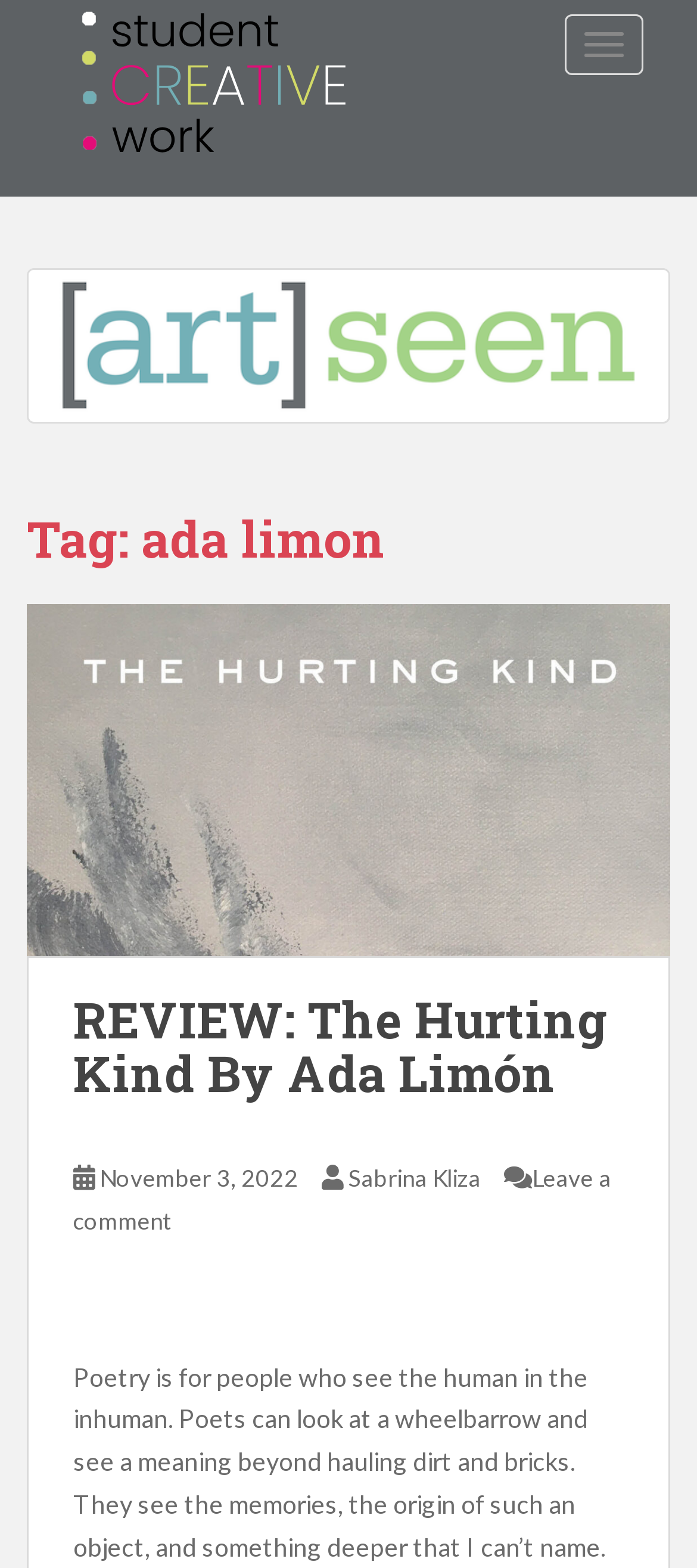Respond with a single word or phrase to the following question:
How many comments does the article have?

Unknown